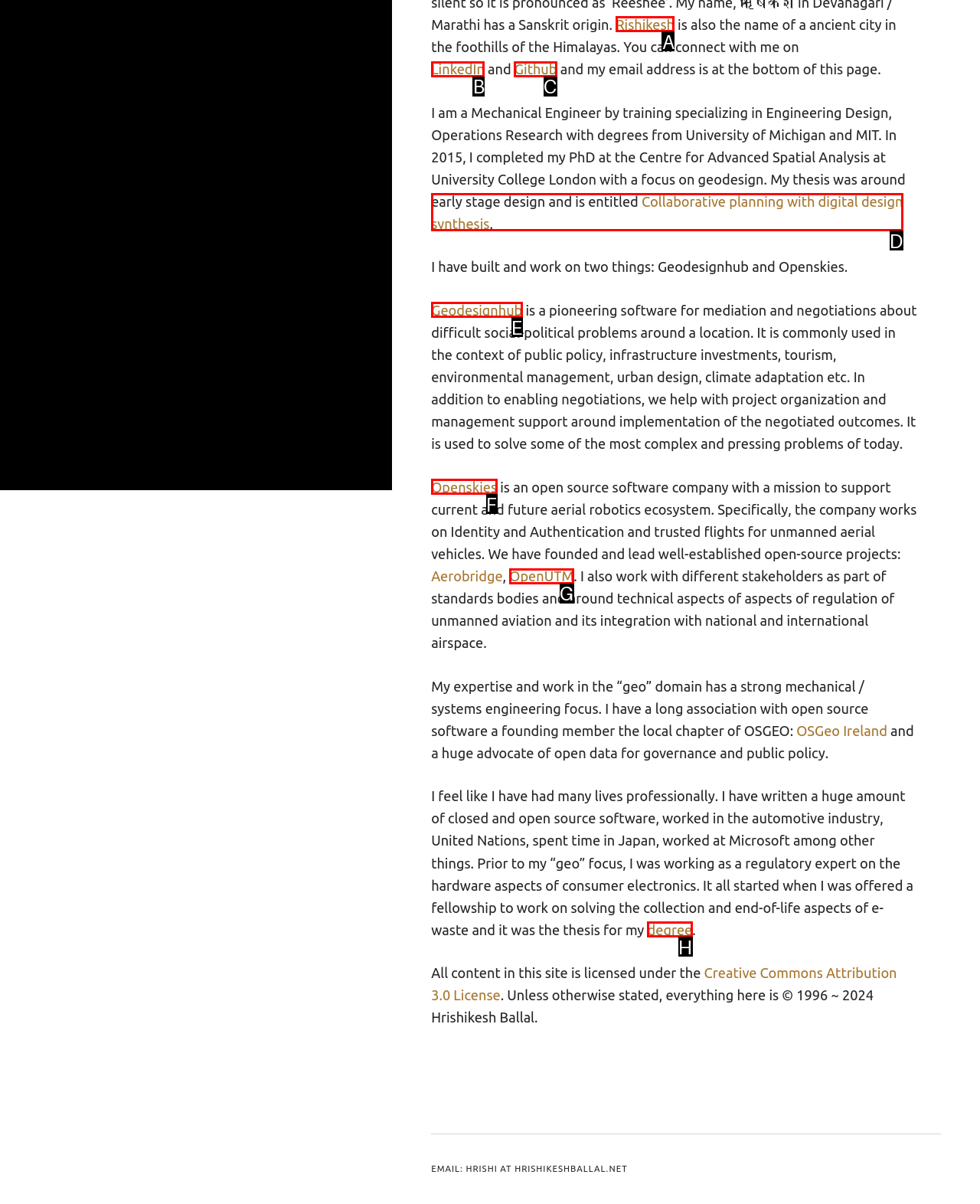Determine which option matches the description: Openskies. Answer using the letter of the option.

F